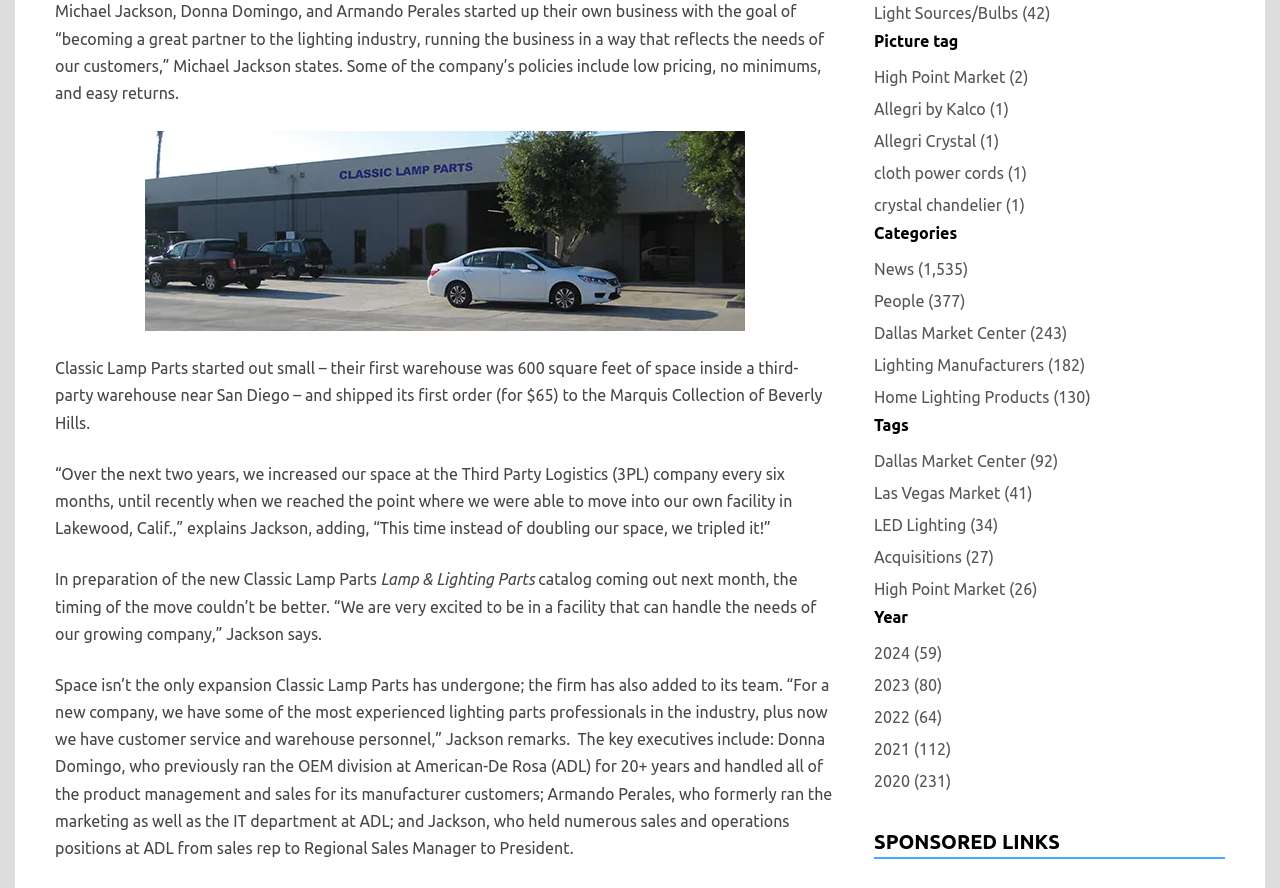Given the element description Las Vegas Market (41), predict the bounding box coordinates for the UI element in the webpage screenshot. The format should be (top-left x, top-left y, bottom-right x, bottom-right y), and the values should be between 0 and 1.

[0.683, 0.539, 0.807, 0.571]